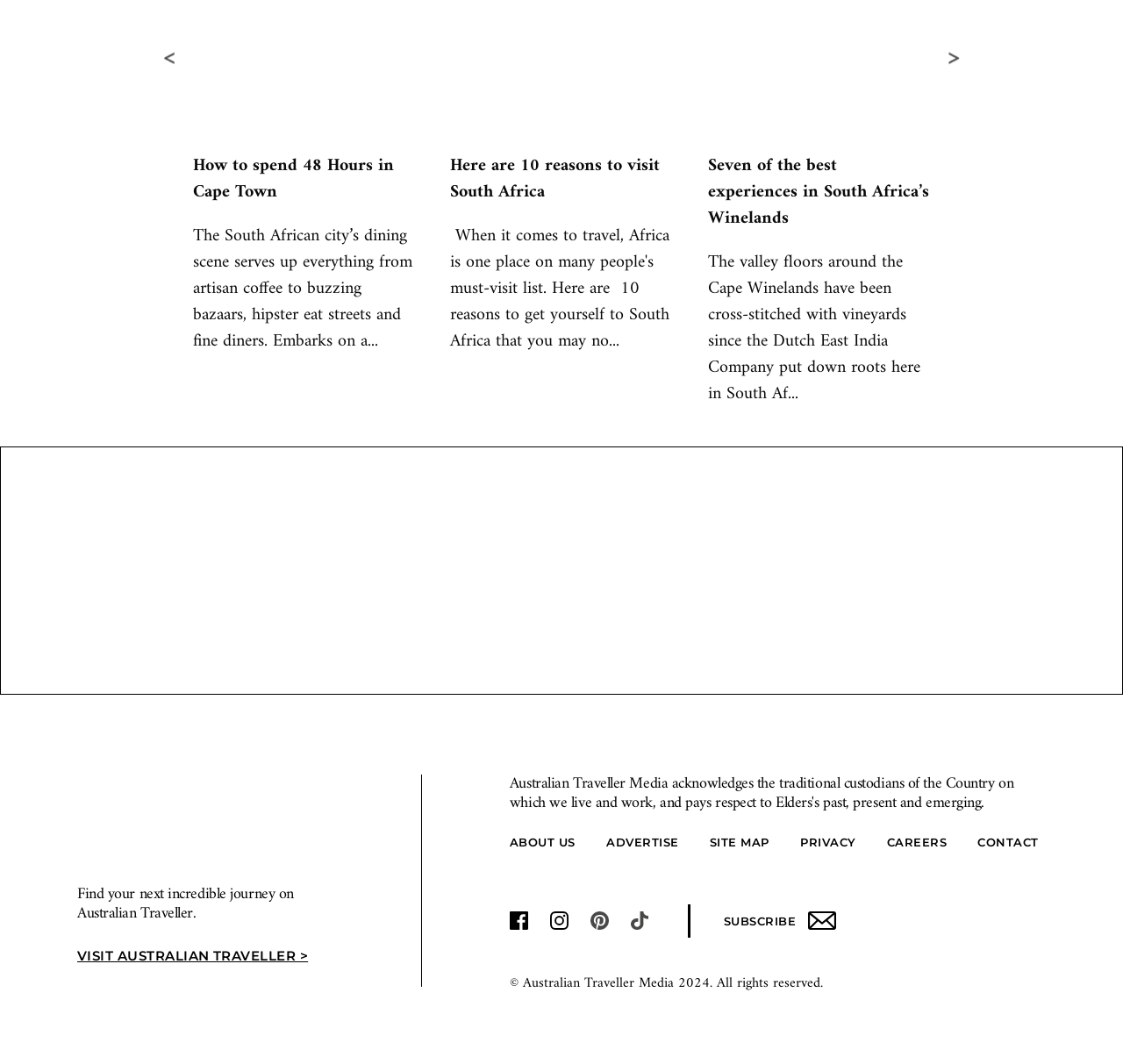Review the image closely and give a comprehensive answer to the question: What is the purpose of the buttons at the top?

The two buttons at the top of the webpage, with bounding box coordinates [0.139, 0.039, 0.163, 0.068] and [0.837, 0.039, 0.86, 0.068], appear to be navigation buttons. They do not have any text or icons, but their position and design suggest that they are used for navigating through the webpage or its content.